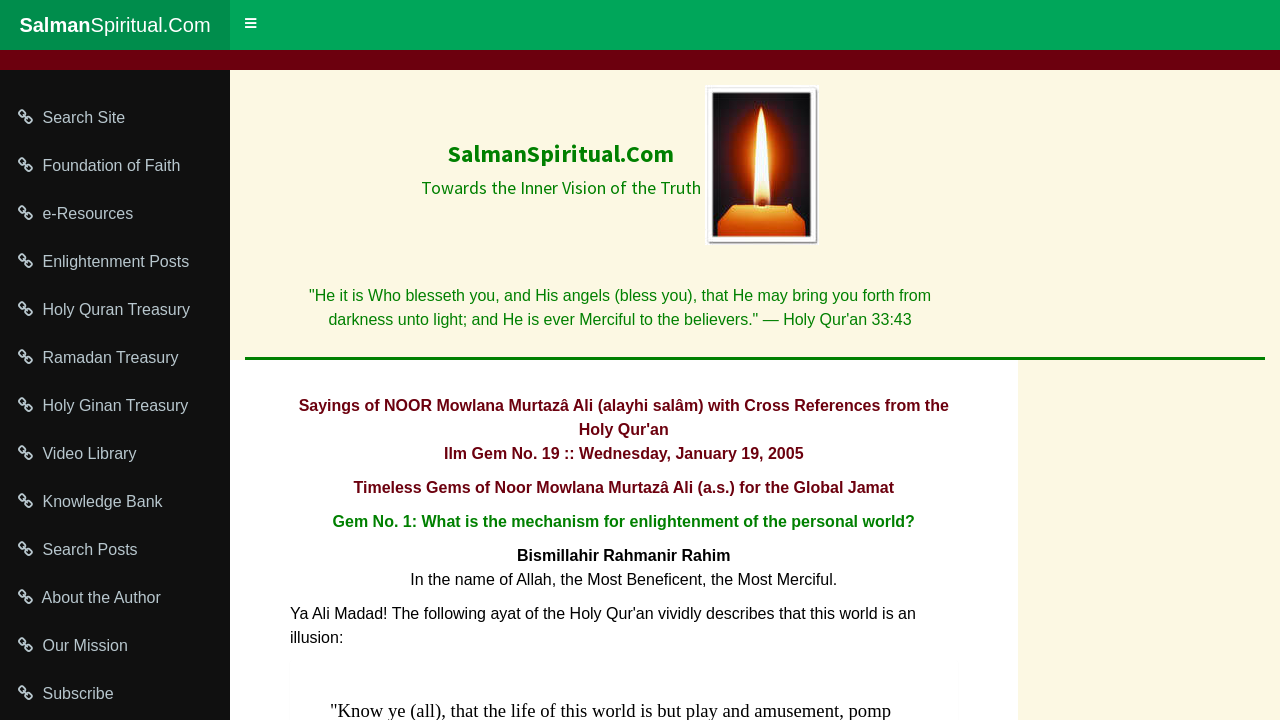Pinpoint the bounding box coordinates for the area that should be clicked to perform the following instruction: "Toggle navigation".

[0.18, 0.0, 0.212, 0.067]